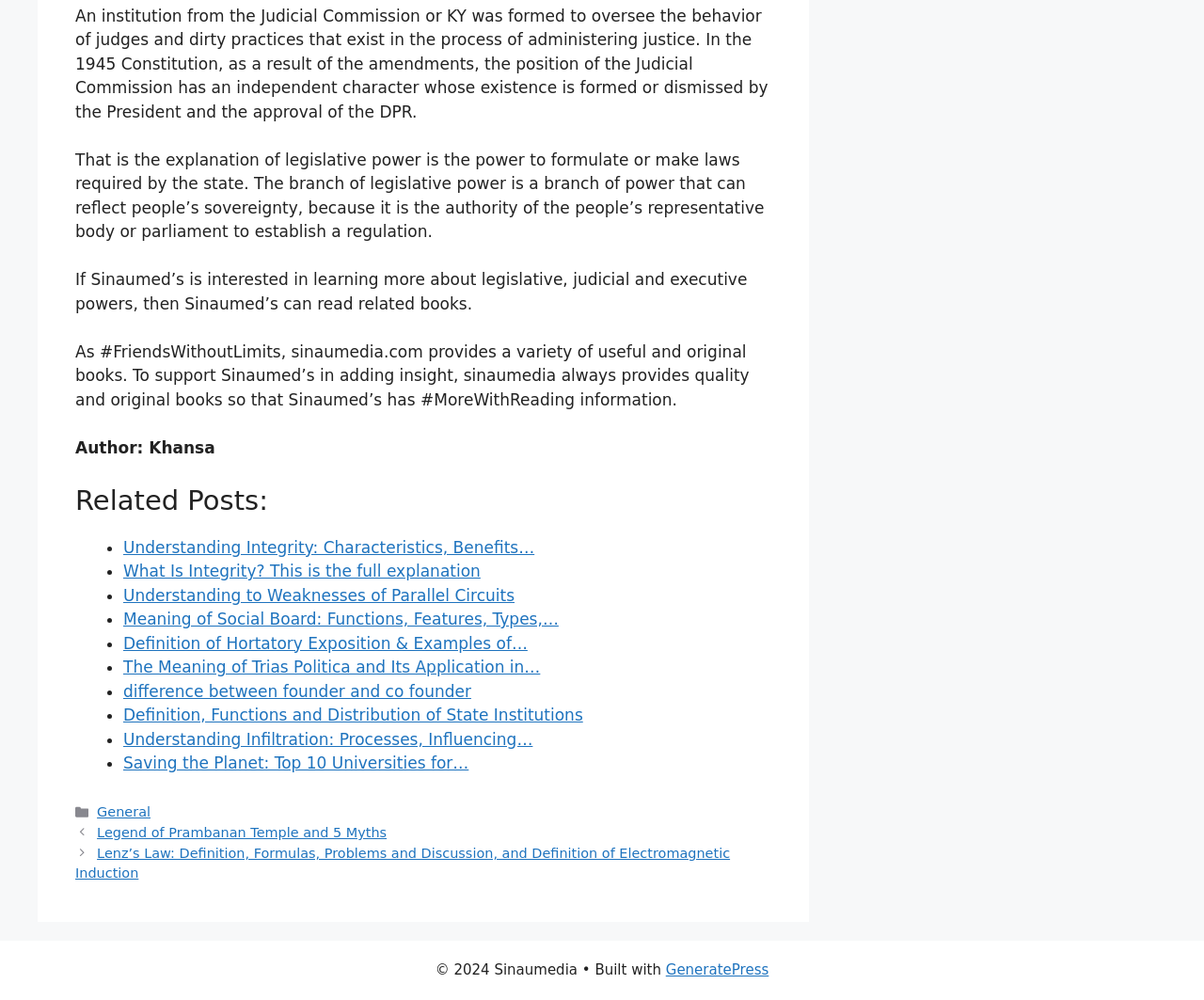Please determine the bounding box coordinates of the section I need to click to accomplish this instruction: "View 'Understanding Integrity: Characteristics, Benefits…'".

[0.102, 0.538, 0.444, 0.556]